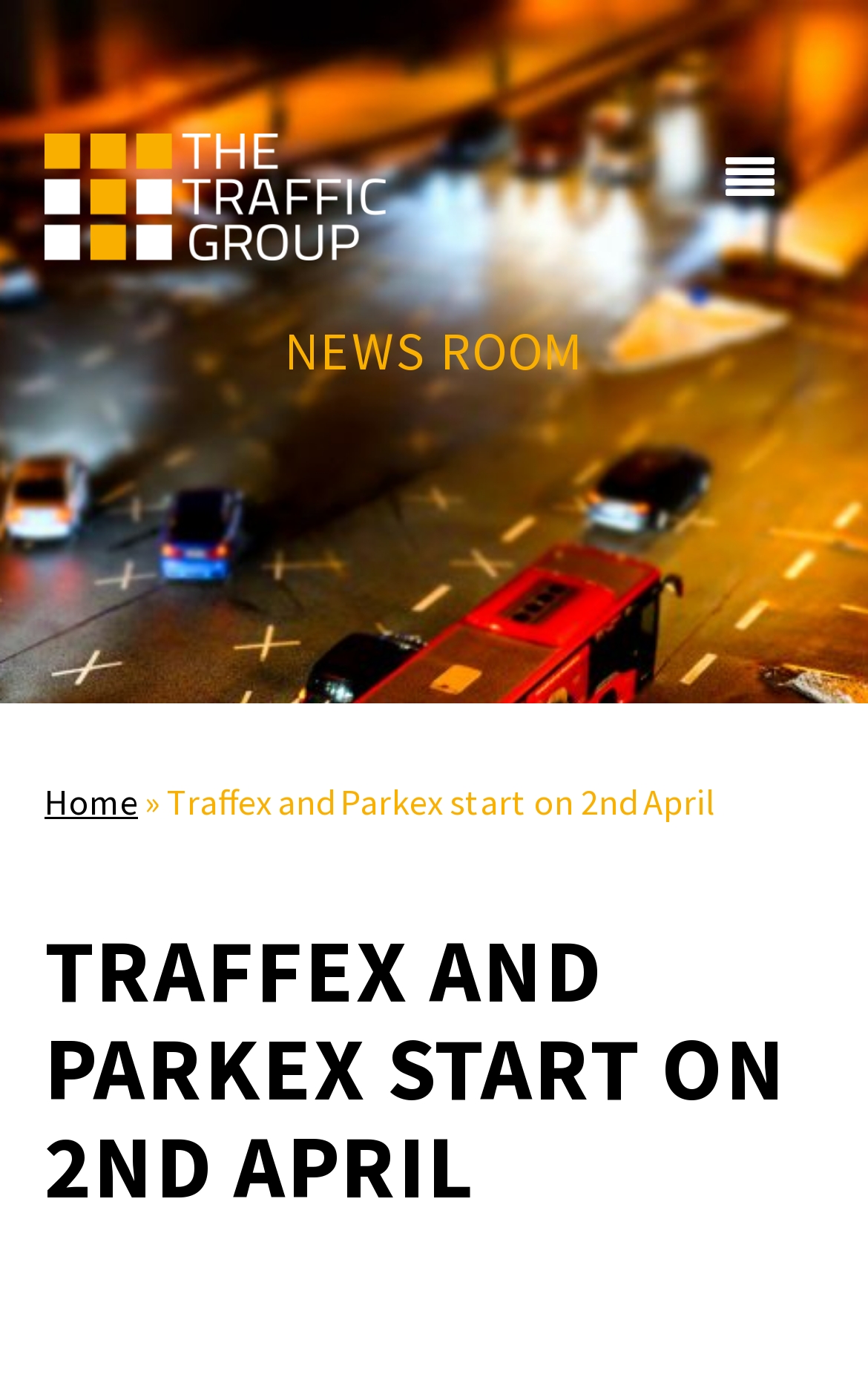What is the date of the Traffex and Parkex event?
Could you give a comprehensive explanation in response to this question?

The date of the Traffex and Parkex event is '2nd April' which is mentioned in the heading 'TRAFFEX AND PARKEX START ON 2ND APRIL' located at the top center of the webpage, with a bounding box of [0.051, 0.669, 0.949, 0.883].